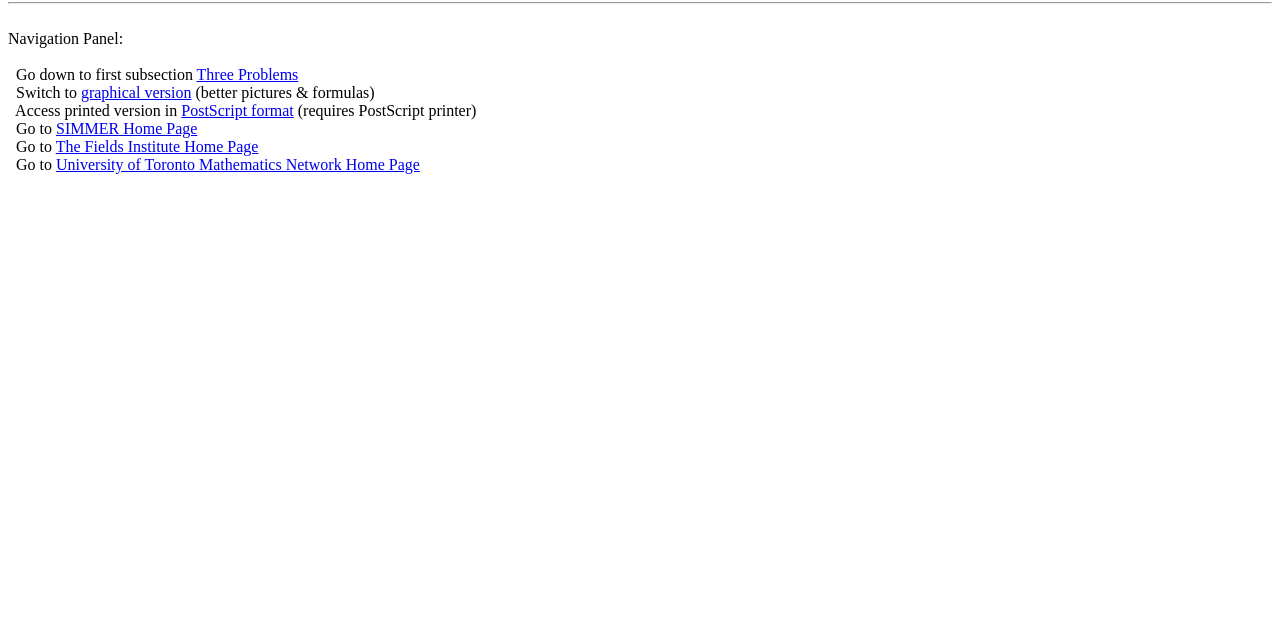Identify the bounding box coordinates for the UI element described as follows: The Fields Institute Home Page. Use the format (top-left x, top-left y, bottom-right x, bottom-right y) and ensure all values are floating point numbers between 0 and 1.

[0.044, 0.215, 0.202, 0.242]